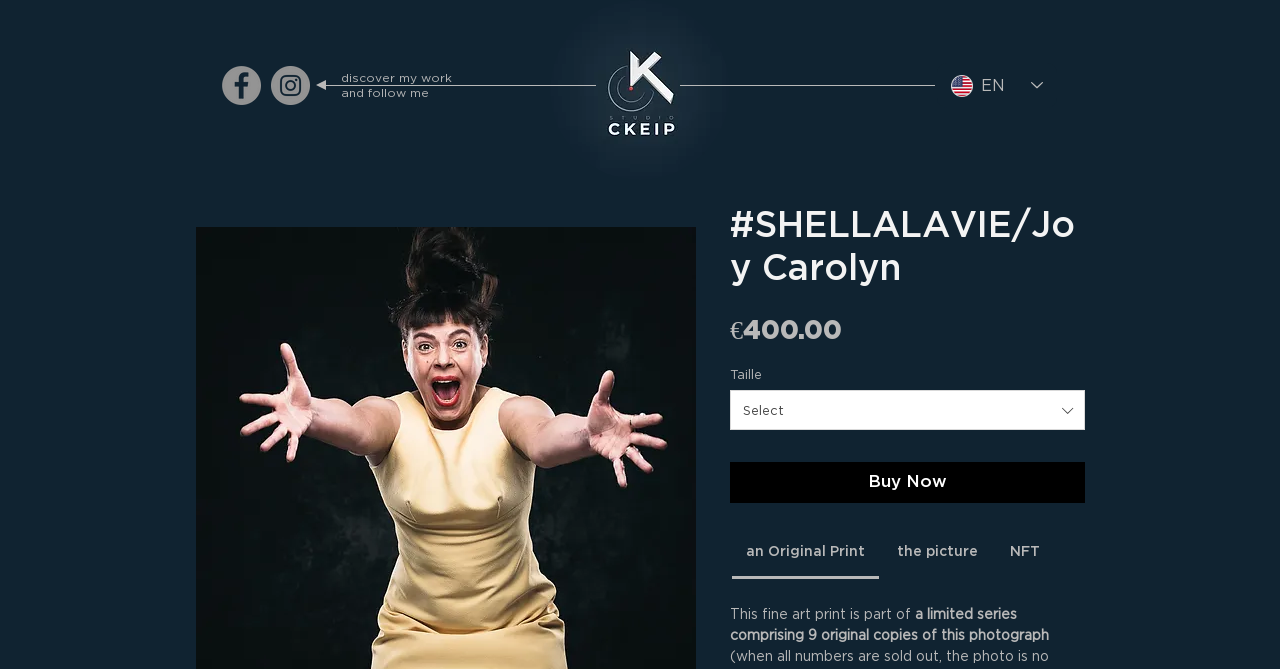Answer the question in one word or a short phrase:
What is the language of the webpage?

English